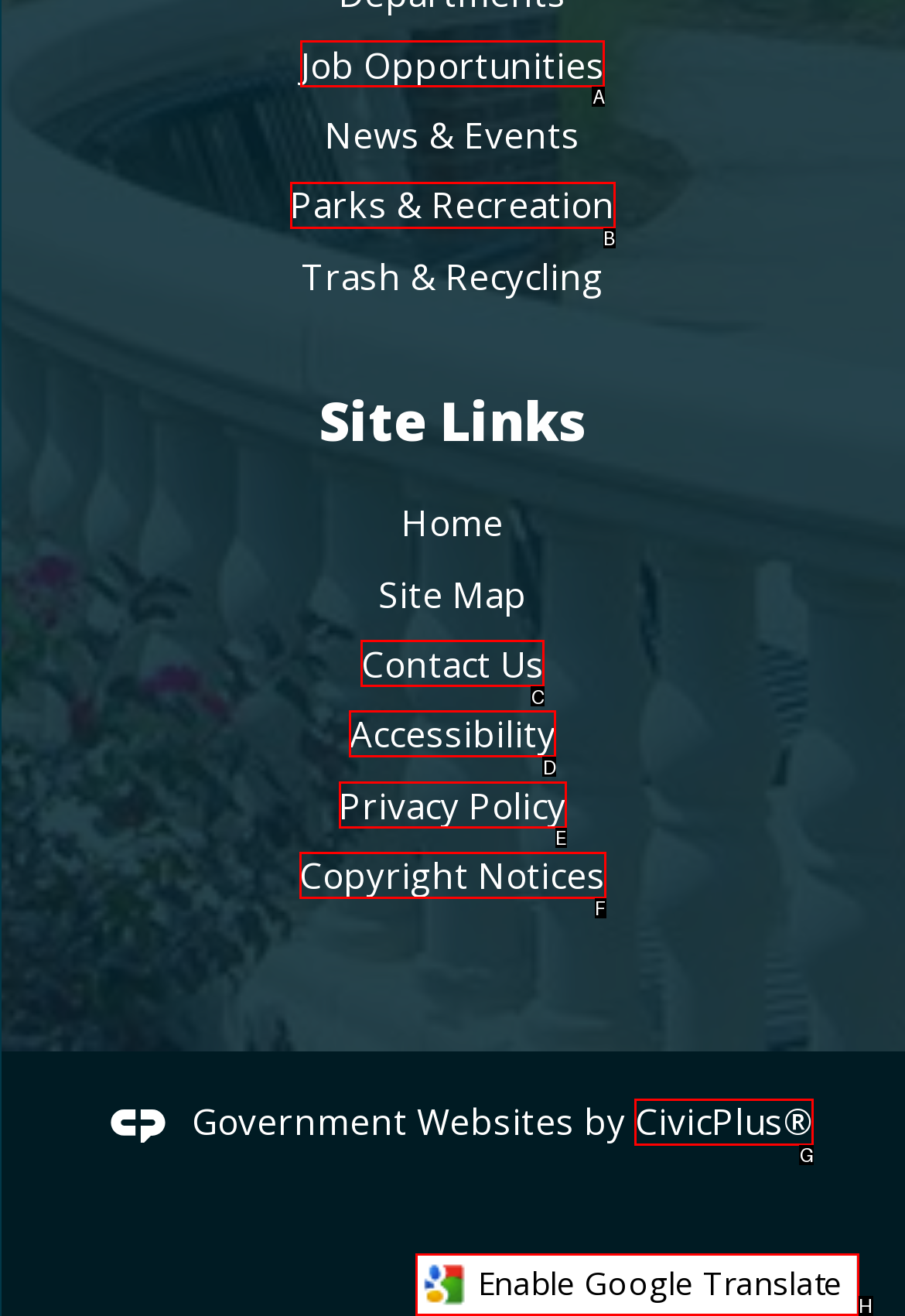For the instruction: Open Job Opportunities, which HTML element should be clicked?
Respond with the letter of the appropriate option from the choices given.

A